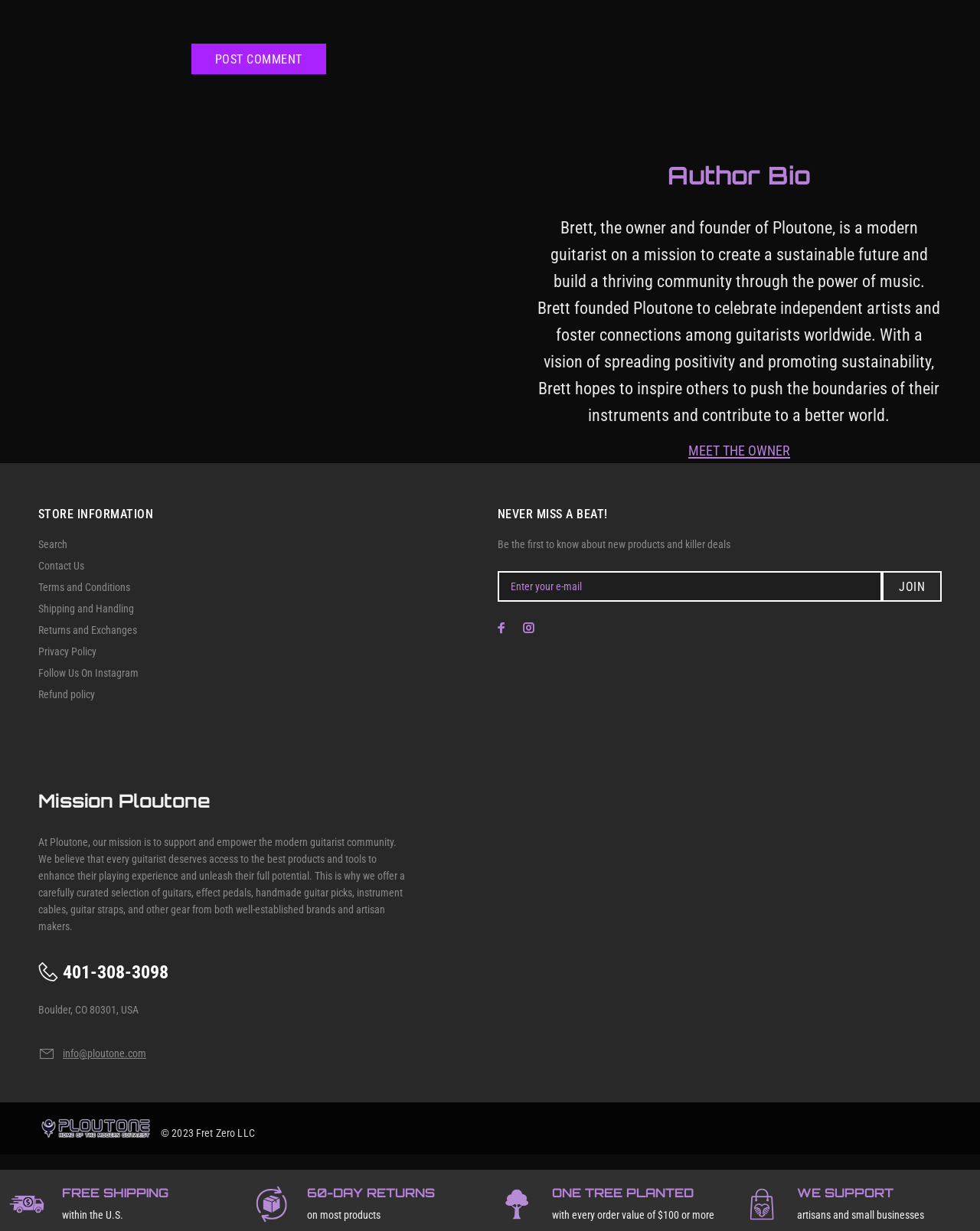Reply to the question with a brief word or phrase: What is the email address of Ploutone?

info@ploutone.com